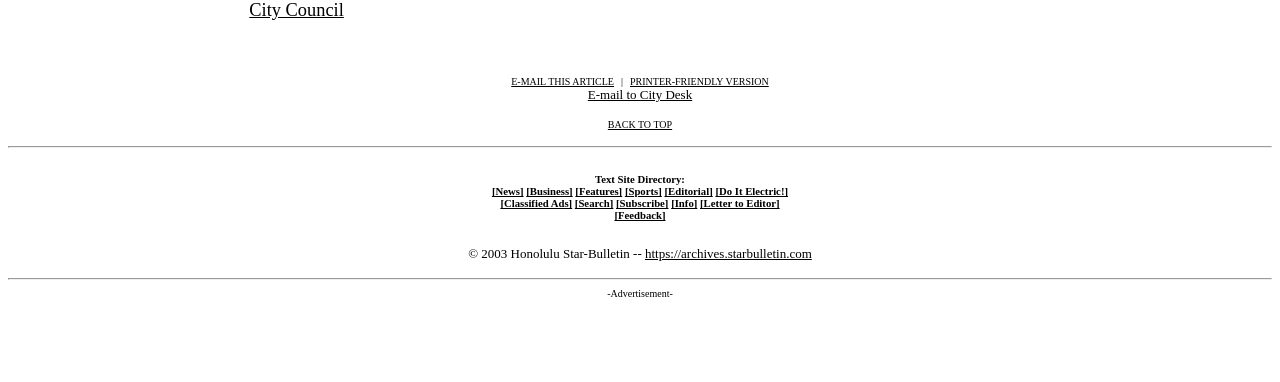Locate the coordinates of the bounding box for the clickable region that fulfills this instruction: "Click on City Council".

[0.195, 0.0, 0.269, 0.053]